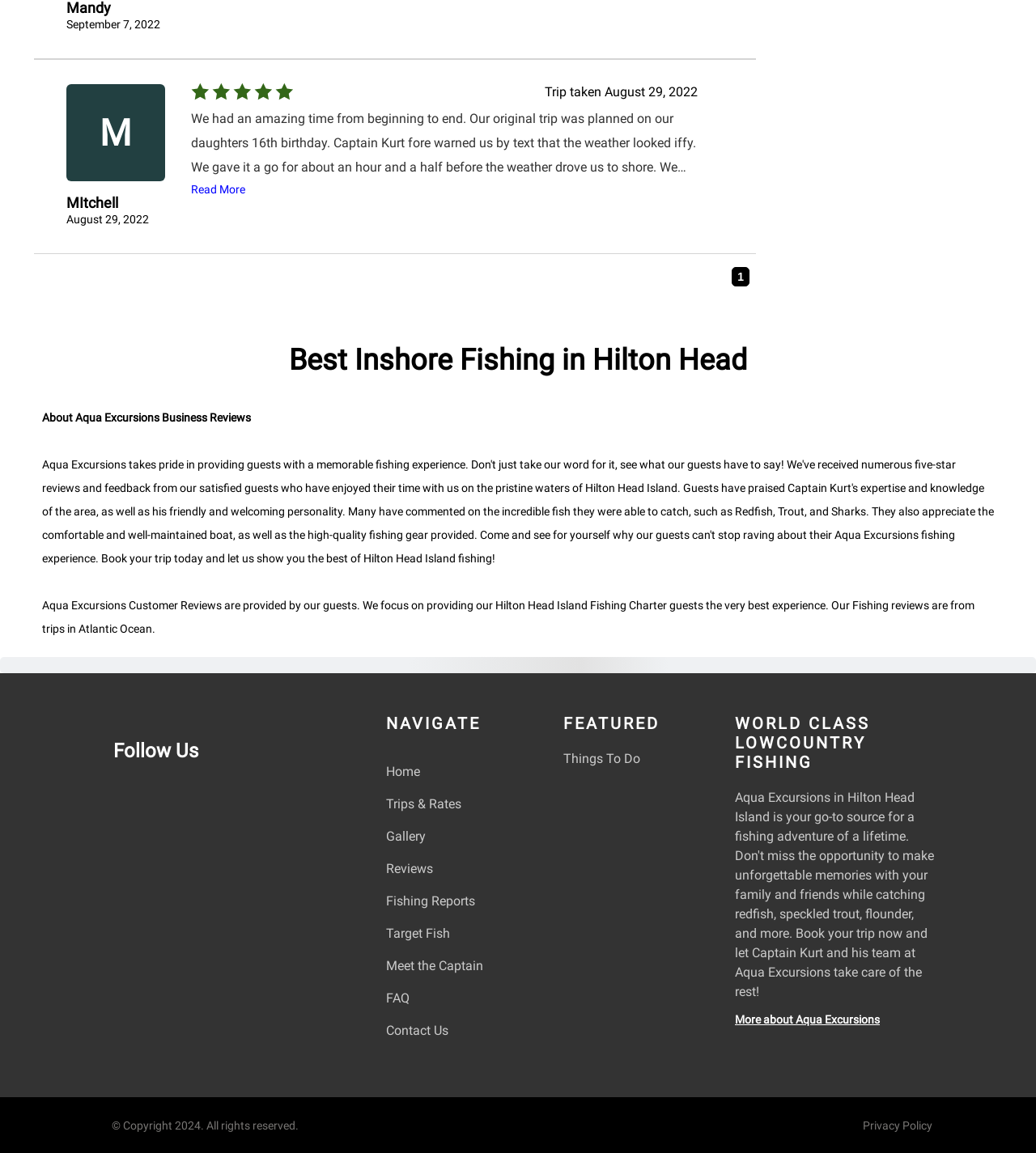Find the bounding box coordinates for the area that should be clicked to accomplish the instruction: "Check the 'Fishing Reports'".

[0.373, 0.774, 0.51, 0.79]